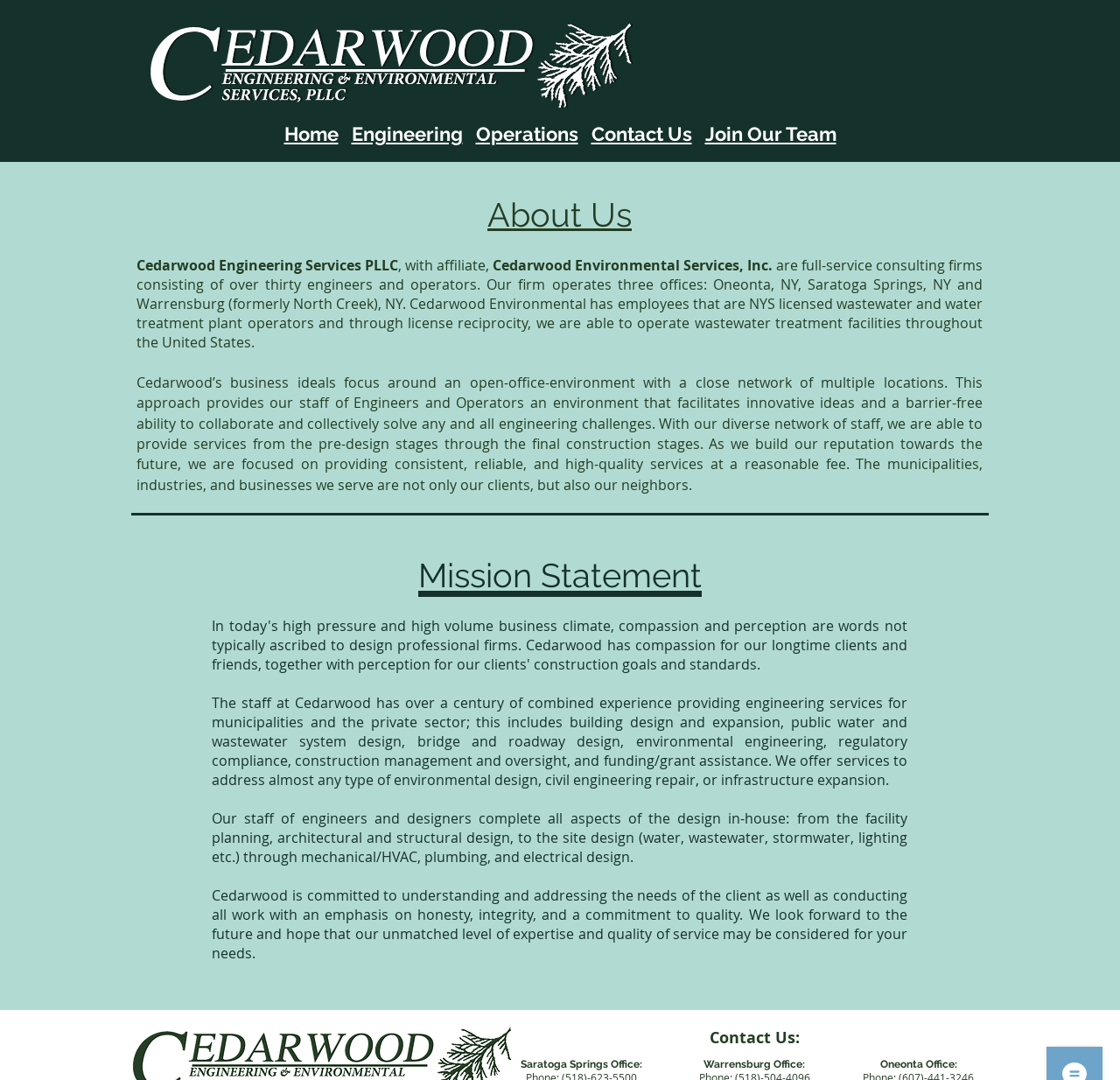Calculate the bounding box coordinates of the UI element given the description: "Contact Us".

[0.528, 0.113, 0.618, 0.135]